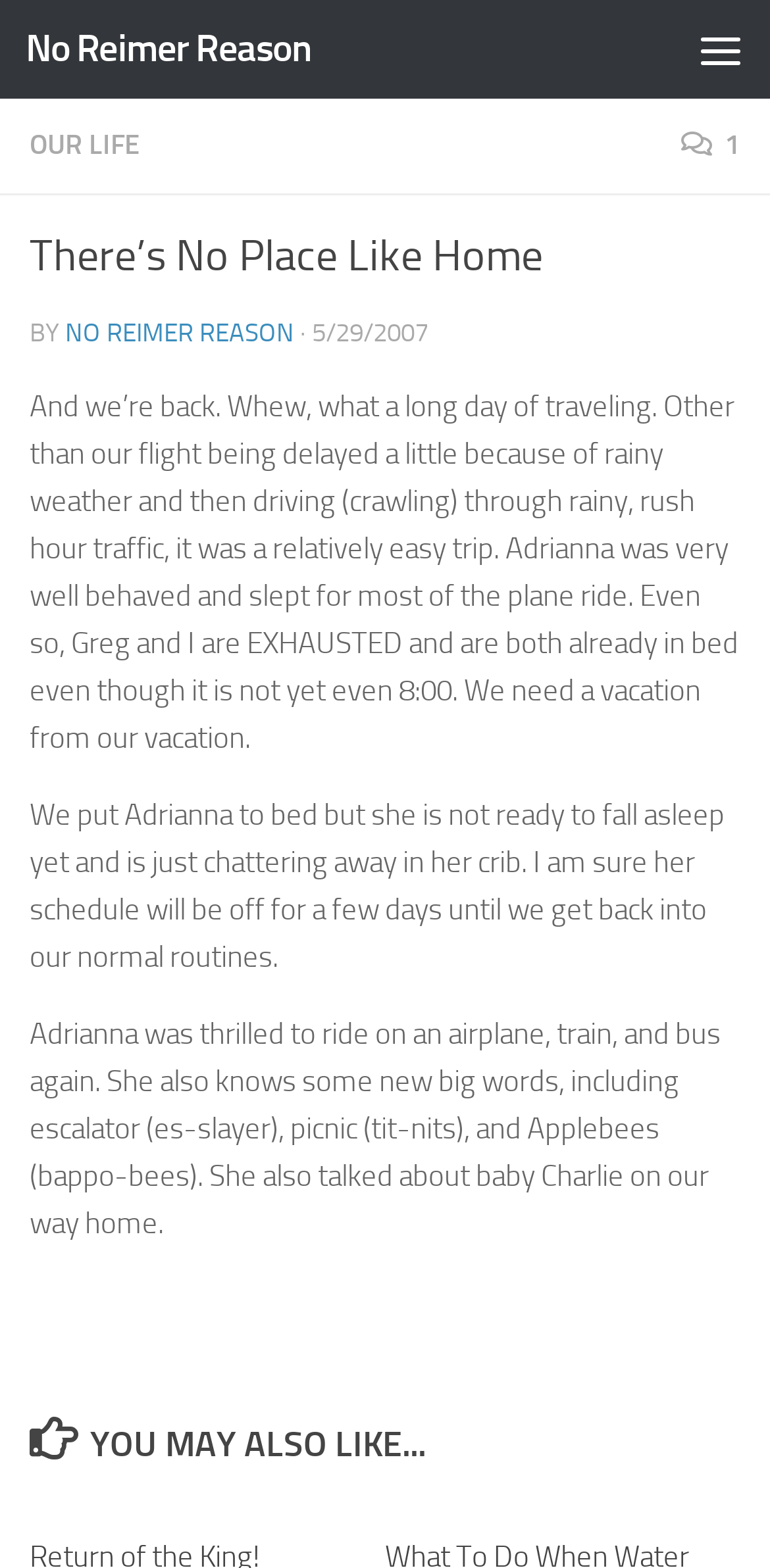Given the description of a UI element: "Our Life", identify the bounding box coordinates of the matching element in the webpage screenshot.

[0.038, 0.082, 0.182, 0.103]